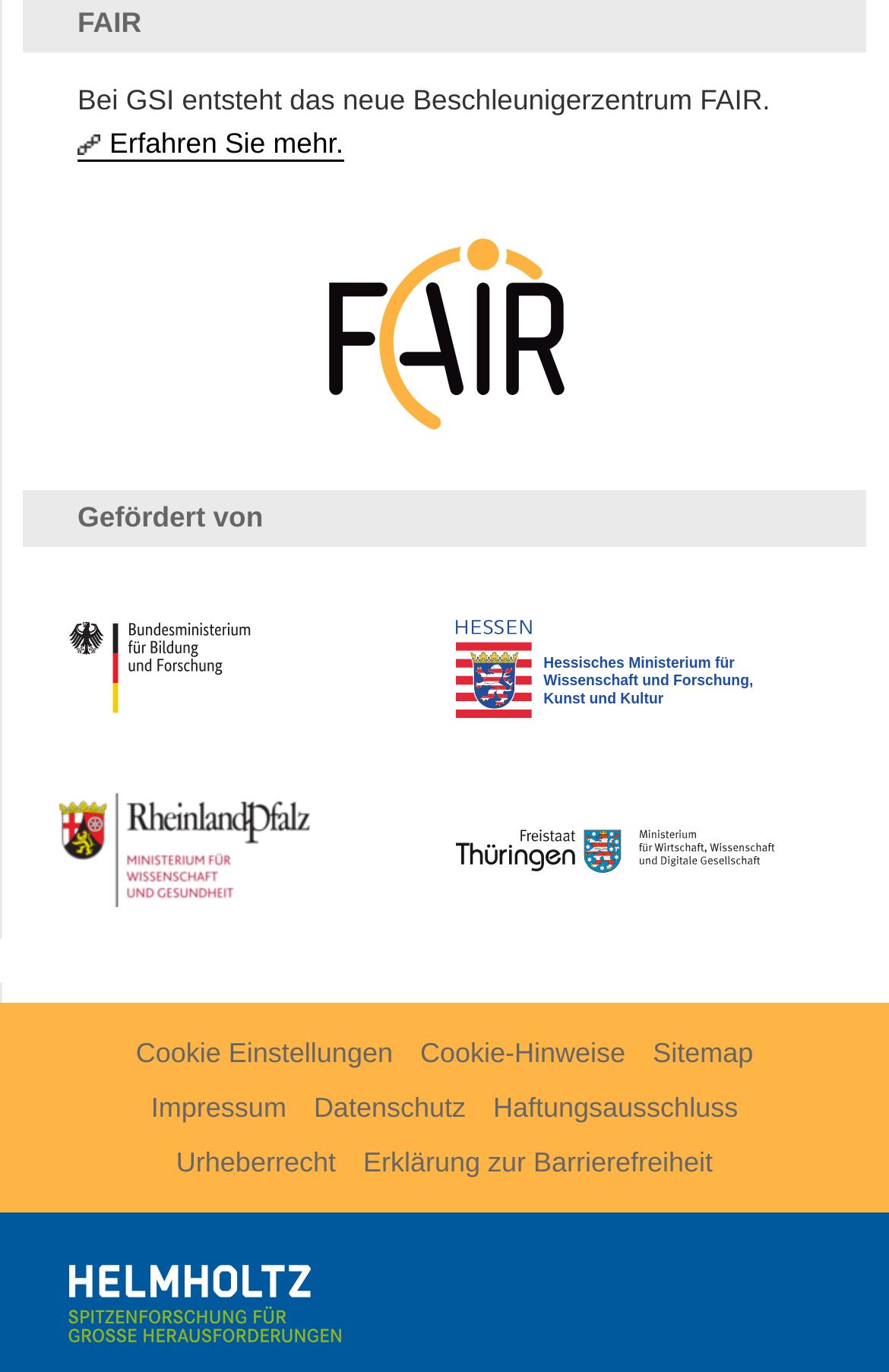What is the name of the new accelerator center?
Look at the image and answer with only one word or phrase.

FAIR